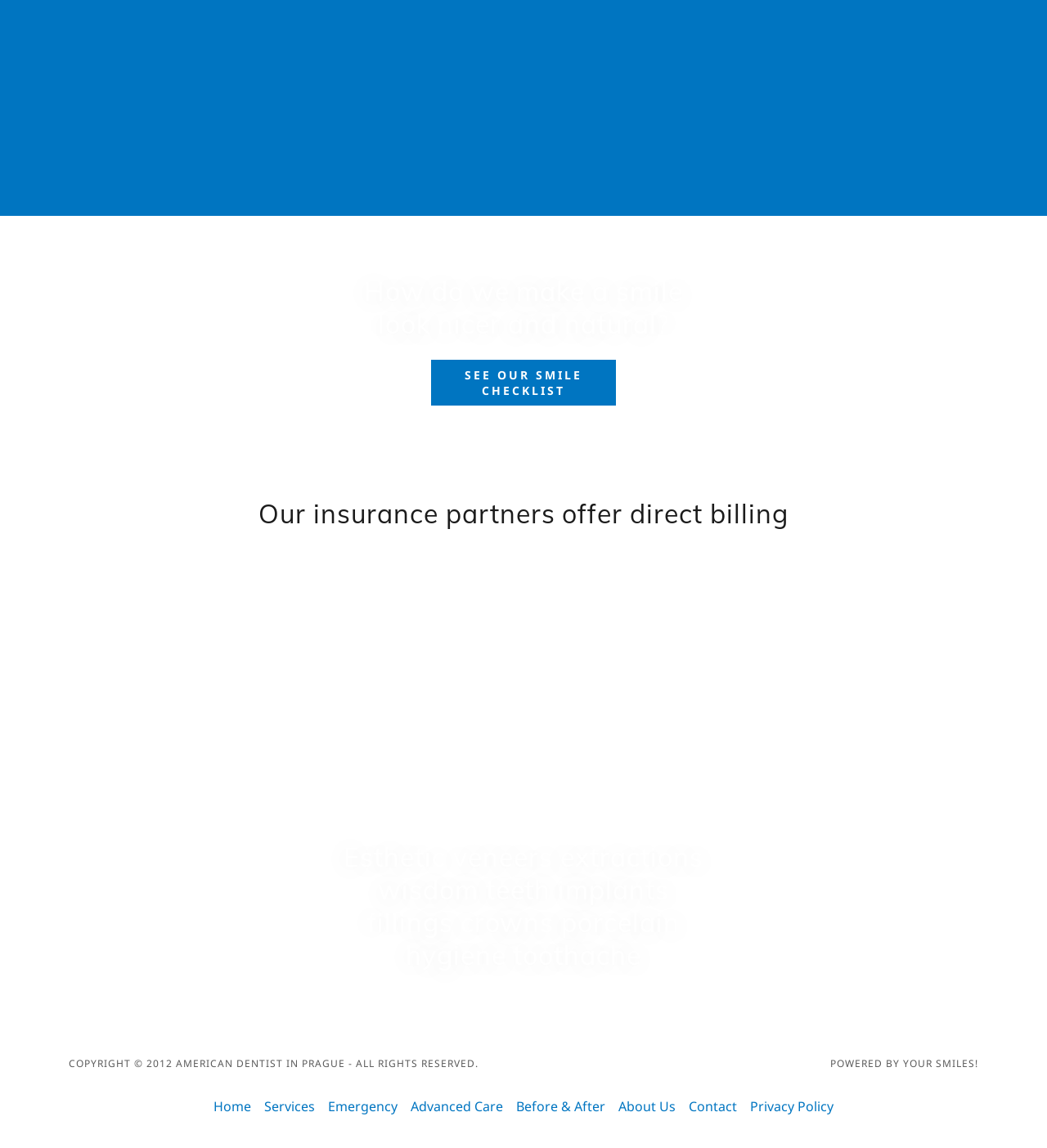Using the provided element description: "Services", identify the bounding box coordinates. The coordinates should be four floats between 0 and 1 in the order [left, top, right, bottom].

[0.246, 0.95, 0.307, 0.977]